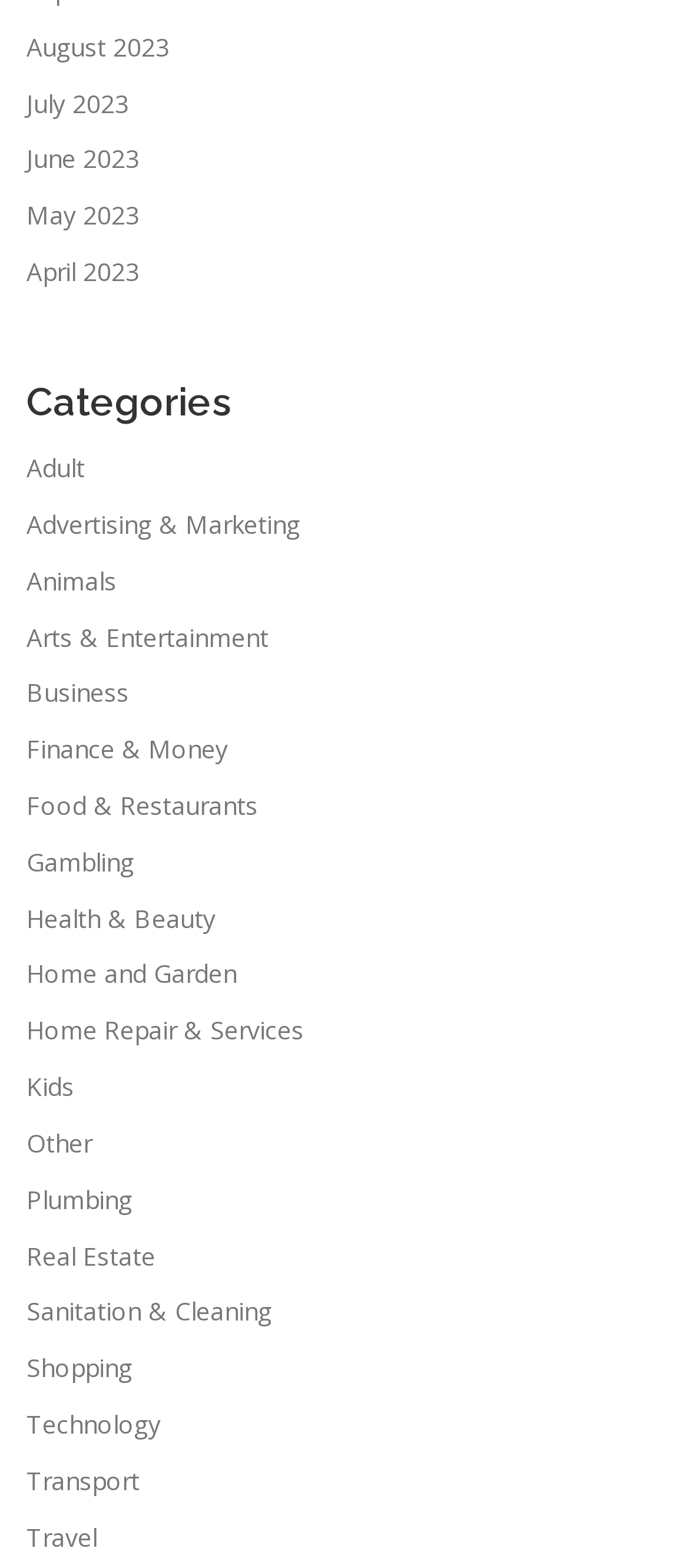Could you locate the bounding box coordinates for the section that should be clicked to accomplish this task: "visit Linkedin".

None